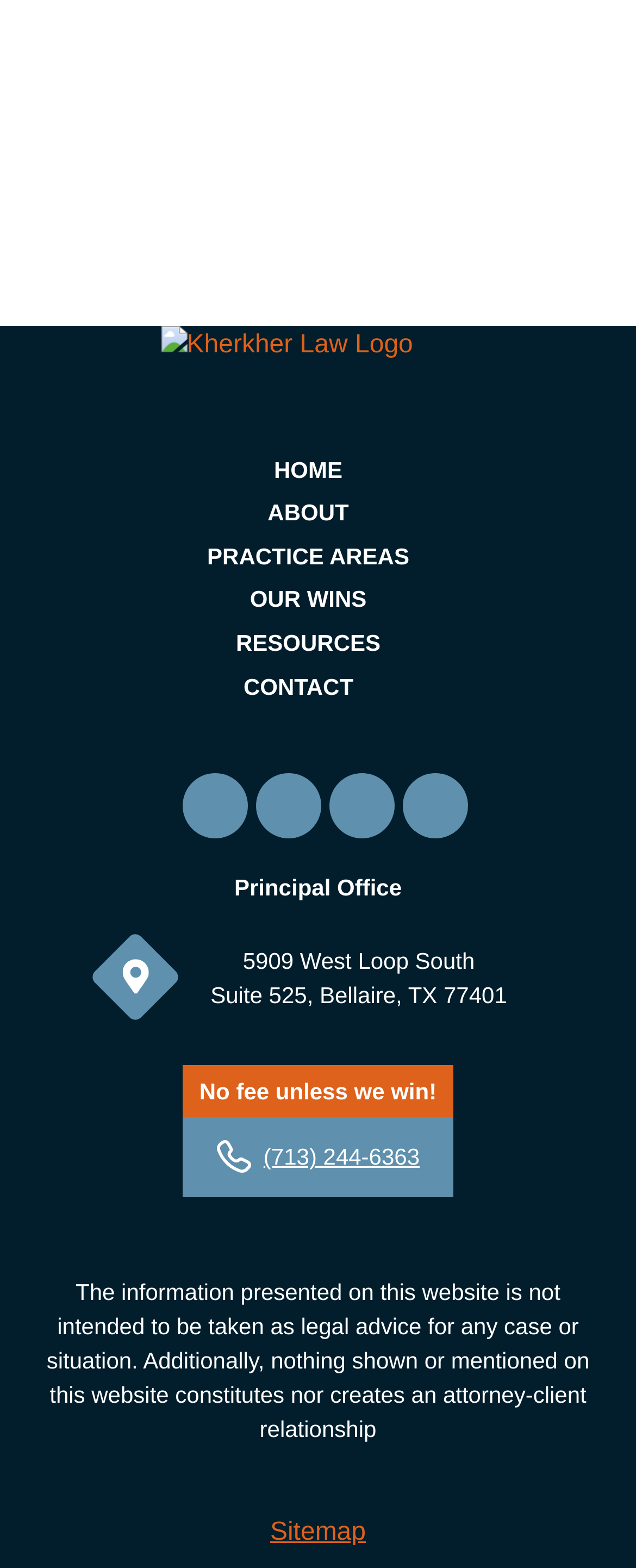How many navigation links are there in the top menu?
Answer the question with a detailed and thorough explanation.

The top menu contains navigation links to different sections of the webpage. There are 6 links in total, namely 'HOME', 'ABOUT', 'PRACTICE AREAS', 'OUR WINS', 'RESOURCES', and 'CONTACT'.